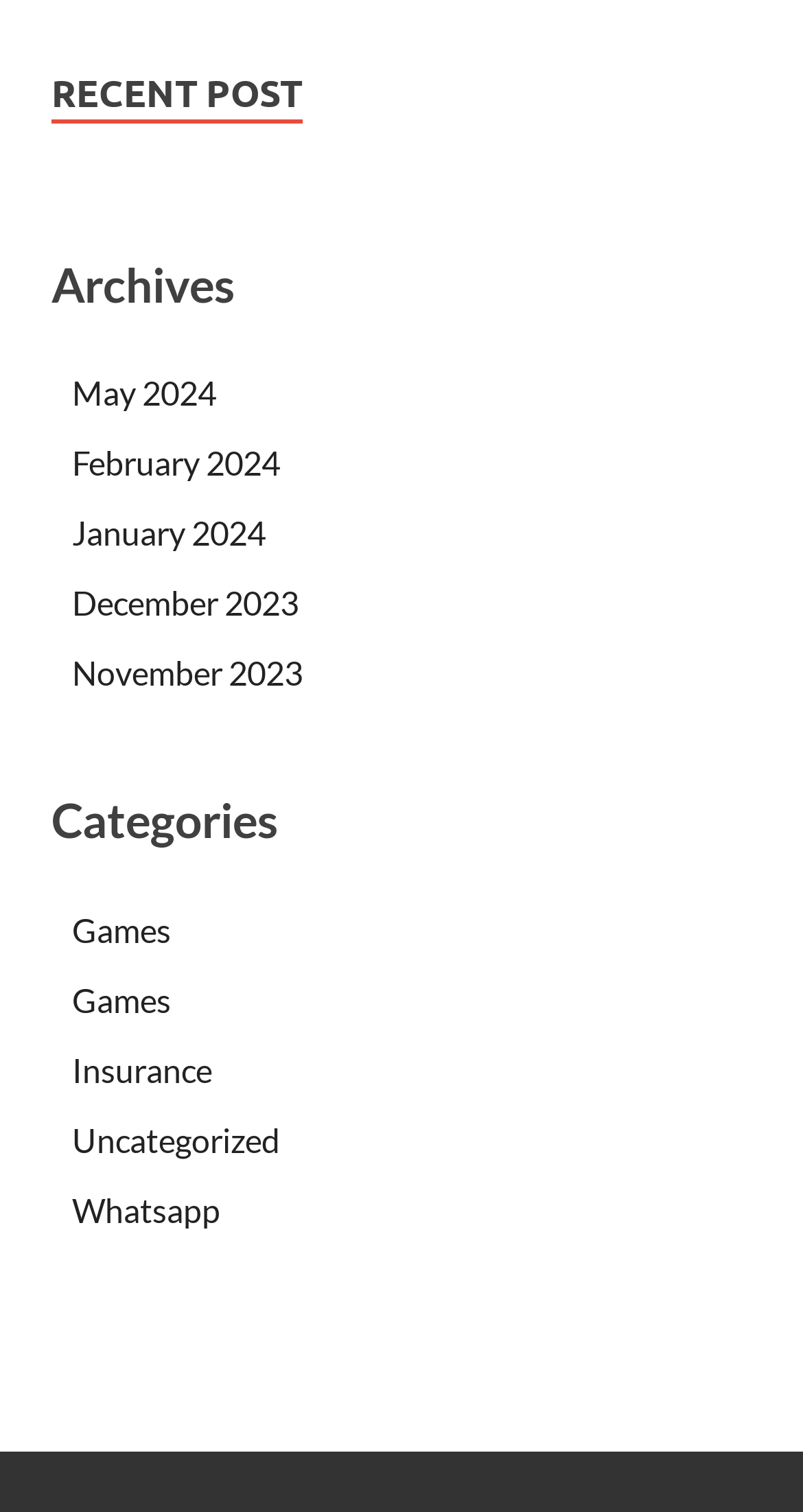Locate the bounding box coordinates of the segment that needs to be clicked to meet this instruction: "go to May 2024 archives".

[0.09, 0.247, 0.269, 0.273]